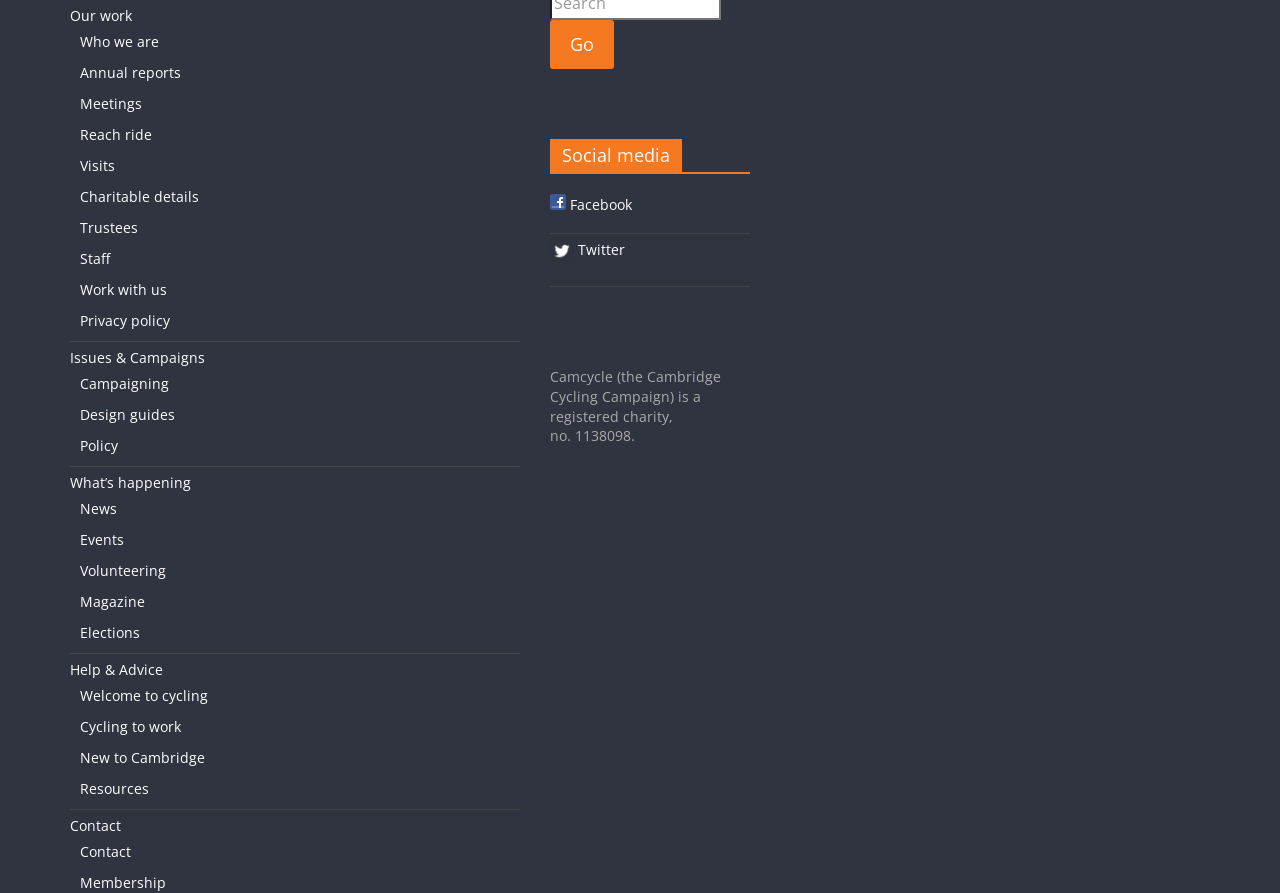Determine the bounding box coordinates of the region to click in order to accomplish the following instruction: "Visit 'Facebook' social media". Provide the coordinates as four float numbers between 0 and 1, specifically [left, top, right, bottom].

[0.43, 0.219, 0.494, 0.24]